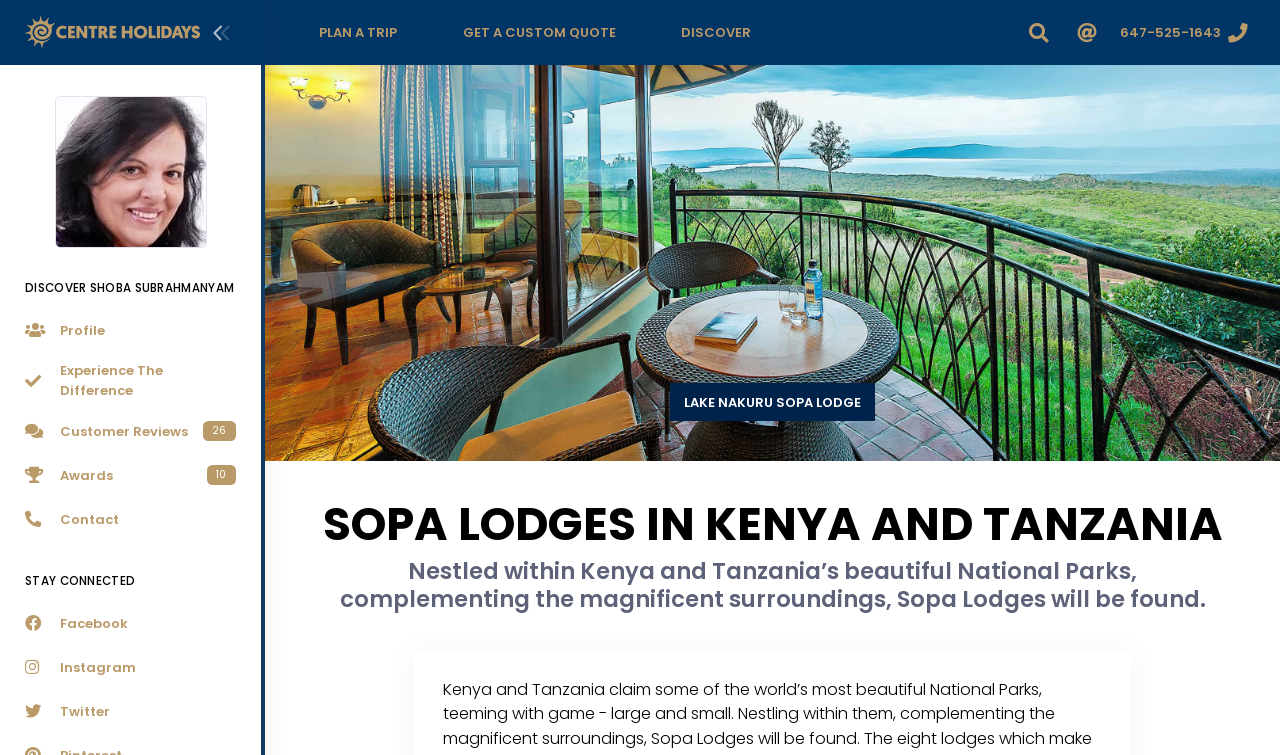Find the bounding box coordinates for the area that should be clicked to accomplish the instruction: "Explore Lake Nakuru Sopa Lodge".

[0.523, 0.519, 0.684, 0.544]